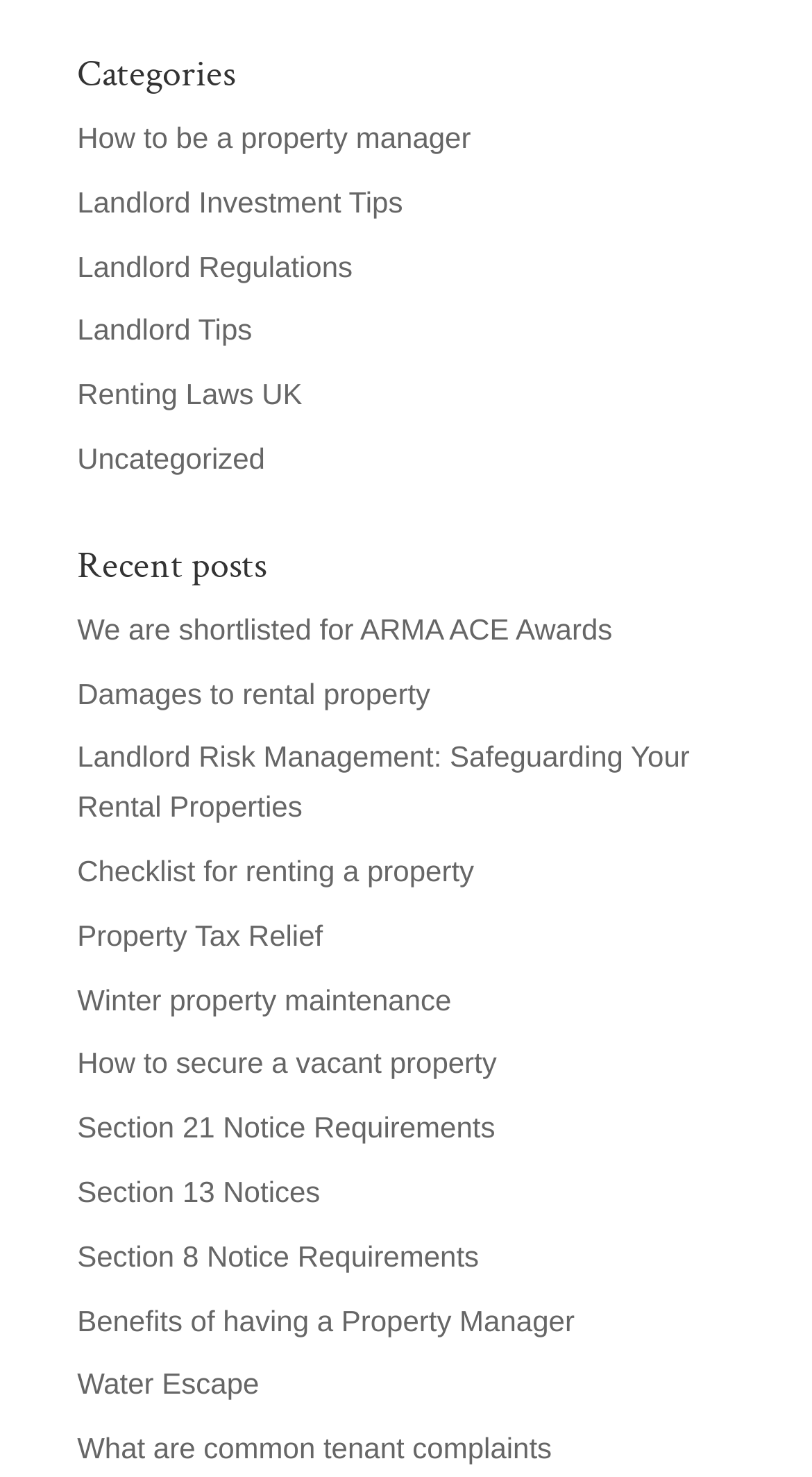Can you show the bounding box coordinates of the region to click on to complete the task described in the instruction: "Read about Damages to rental property"?

[0.095, 0.458, 0.53, 0.48]